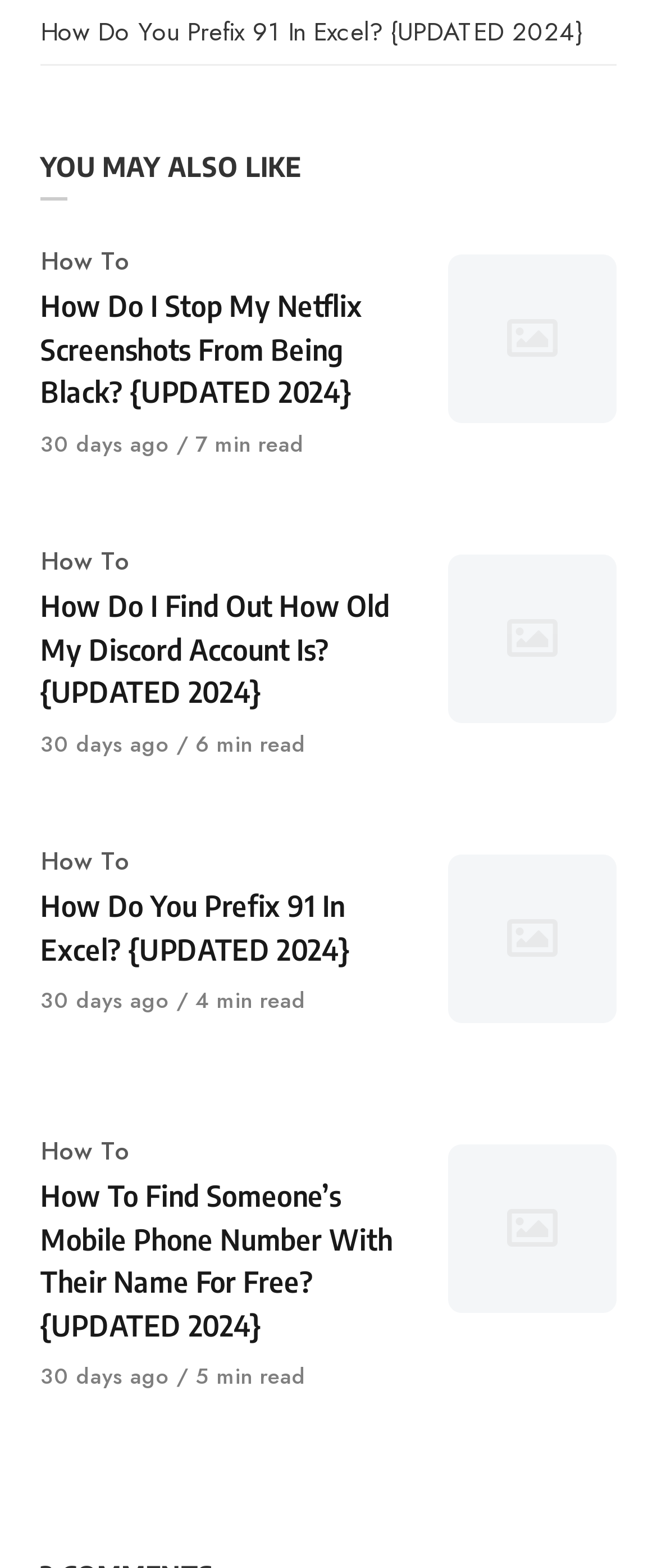Respond with a single word or short phrase to the following question: 
What is the title of the last article?

How To Find Someone’s Mobile Phone Number With Their Name For Free?